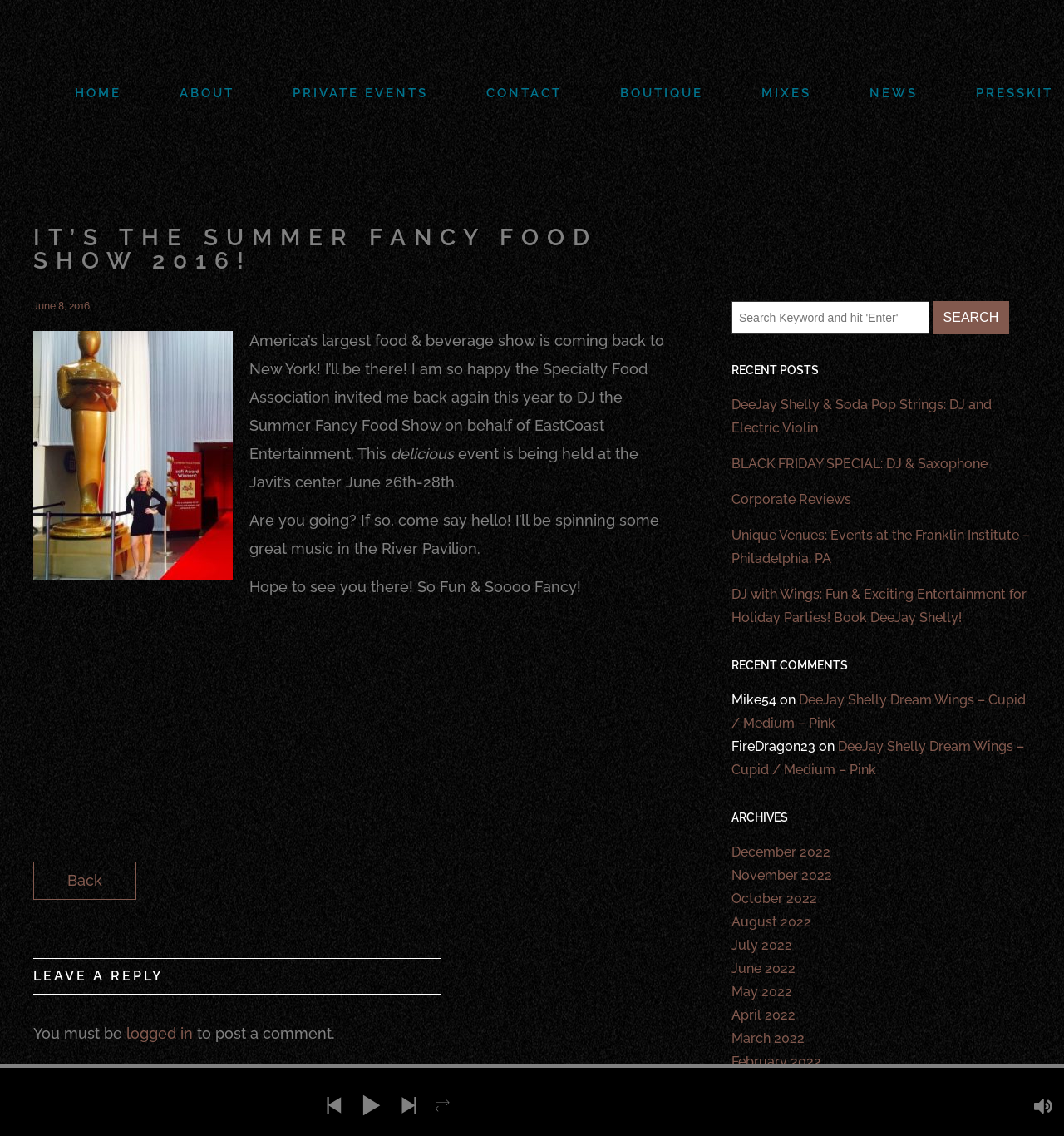Who is the DJ mentioned in the article?
Using the information presented in the image, please offer a detailed response to the question.

The webpage has a meta description 'It’s the Summer Fancy Food Show 2016! – Michelle Lee Entertainment' which suggests that Michelle Lee is the DJ or the person related to the entertainment mentioned in the article.